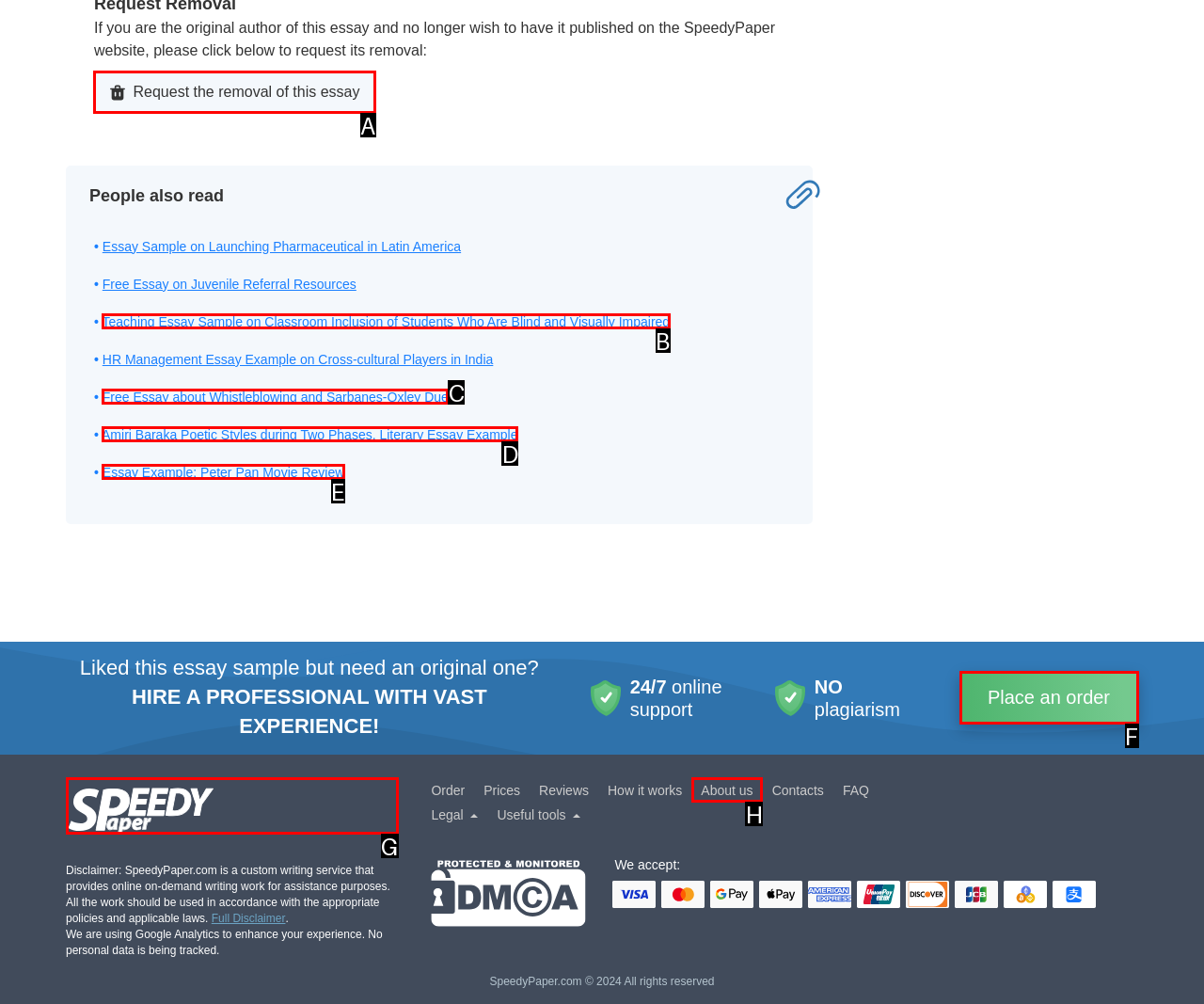Select the letter of the element you need to click to complete this task: Request the removal of this essay
Answer using the letter from the specified choices.

A